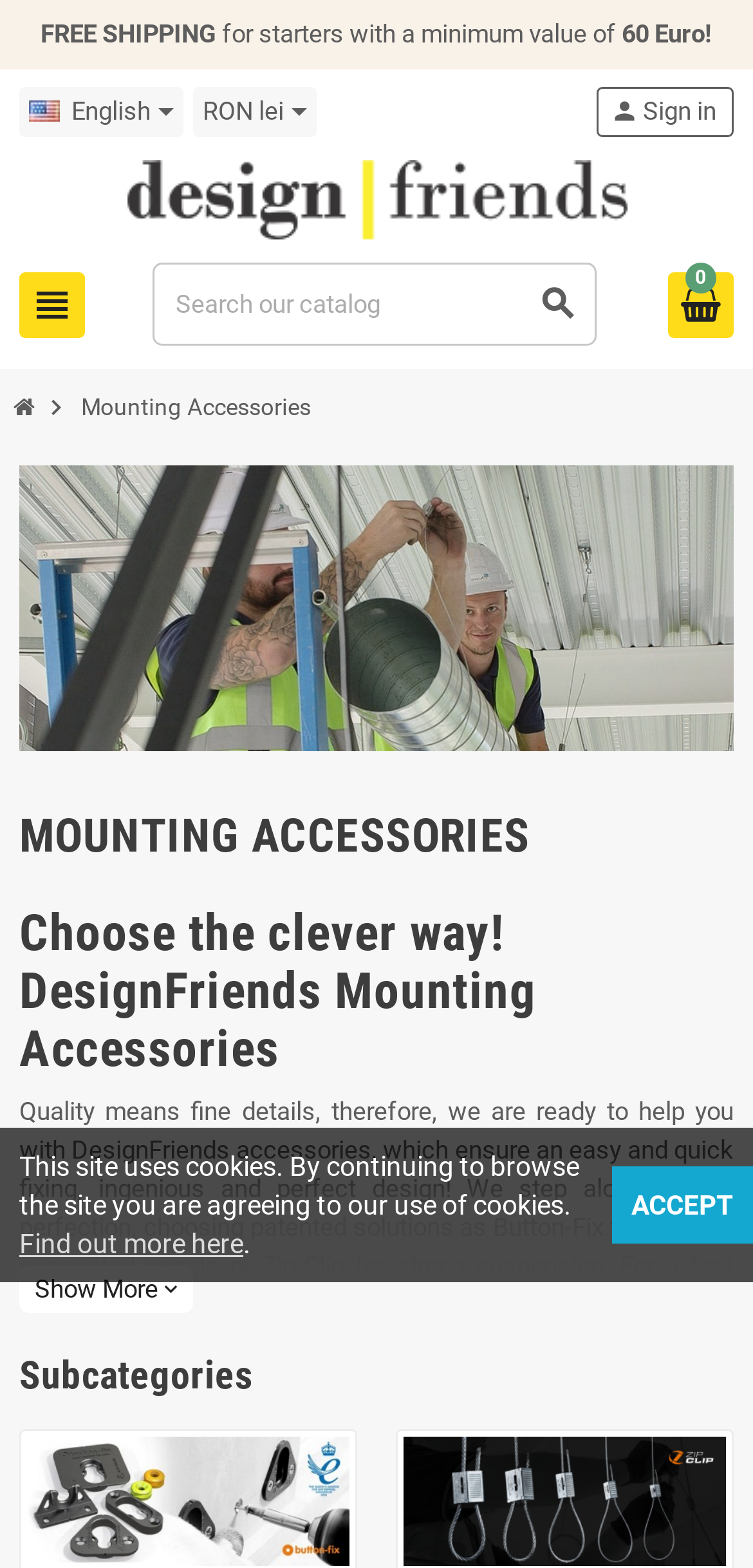What is the minimum order value for free shipping?
Could you answer the question in a detailed manner, providing as much information as possible?

The free shipping offer is mentioned in the header section of the webpage, which states 'FREE SHIPPING for starters with a minimum value of 60 Euro!'.